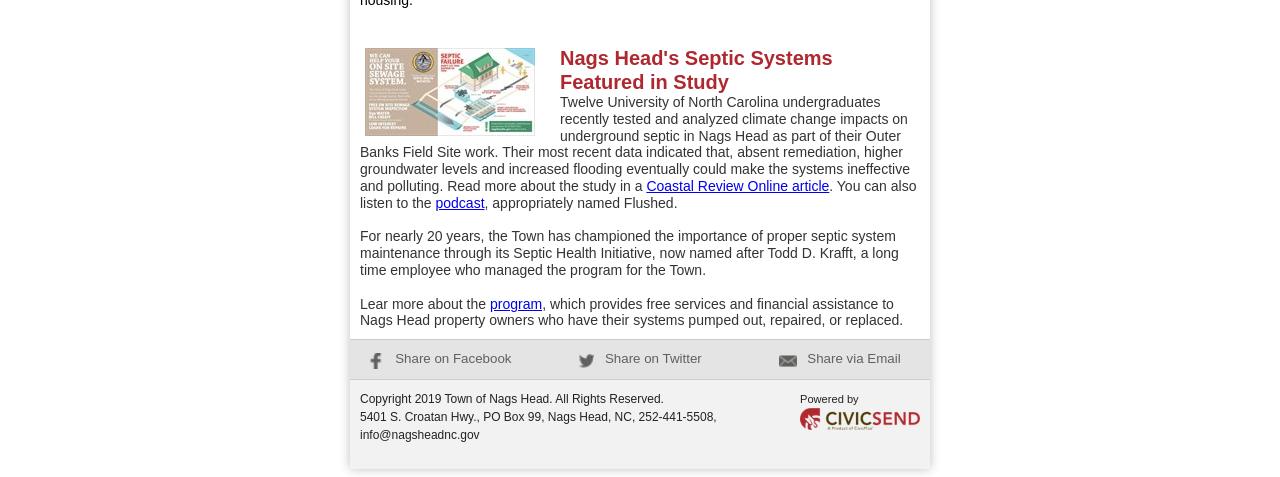What is the name of the podcast mentioned in the article?
Give a one-word or short phrase answer based on the image.

Flushed